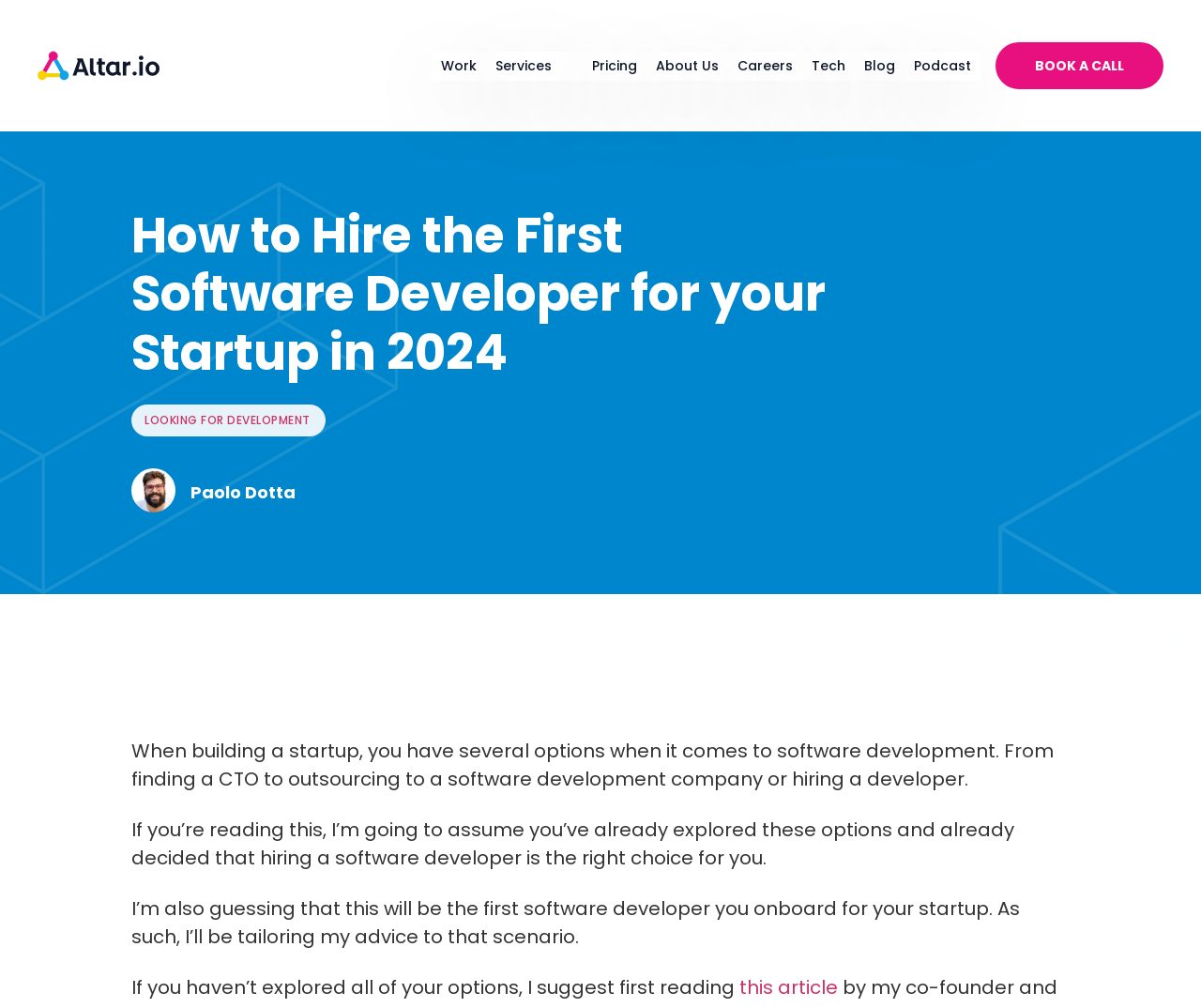Identify the bounding box for the UI element described as: "Work". The coordinates should be four float numbers between 0 and 1, i.e., [left, top, right, bottom].

[0.367, 0.055, 0.397, 0.075]